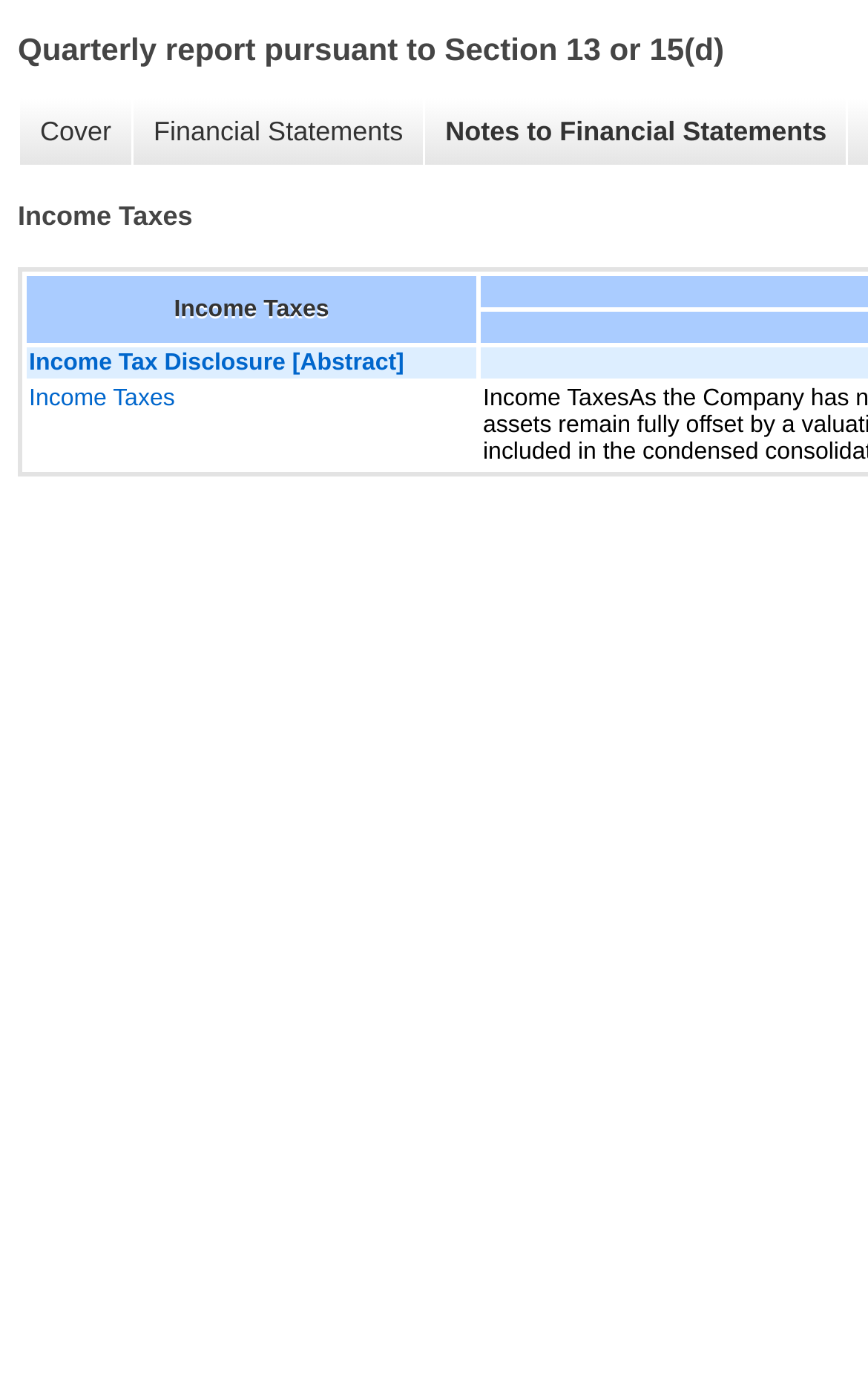What is the text of the first link in the 'Notes to Financial Statements' section?
Using the image, answer in one word or phrase.

Income Tax Disclosure [Abstract]